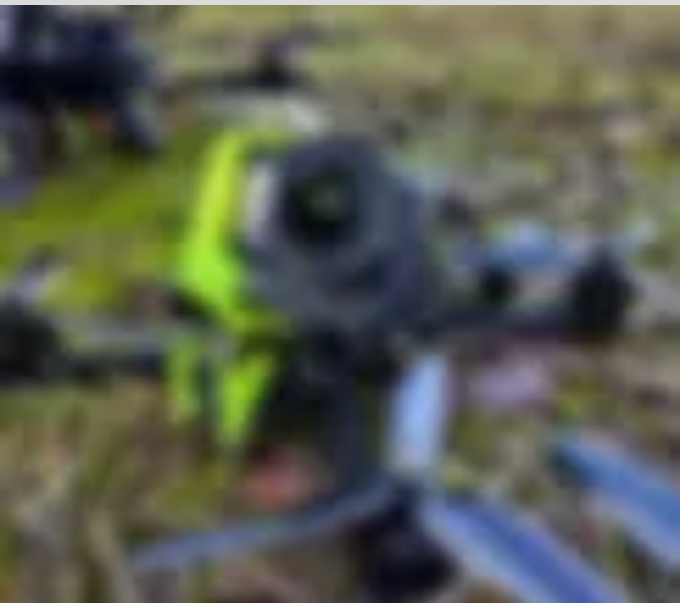Write a descriptive caption for the image, covering all notable aspects.

This image showcases a vibrant yellow FPV (First Person View) drone, prominently positioned amidst a natural setting, possibly grass or earth. The drone’s camera is geared for high-octane filming, emphasizing its role in capturing thrilling maritime activities such as boat chases, jet skiing, and waterskiing. Its sleek design hints at its capability for ultra-slow-motion shots, making it an ideal choice for dynamic and immersive filming experiences. The surrounding environment suggests an outdoor filming location, highlighting the drone's versatility and adaptability for various cinematic applications in maritime settings.